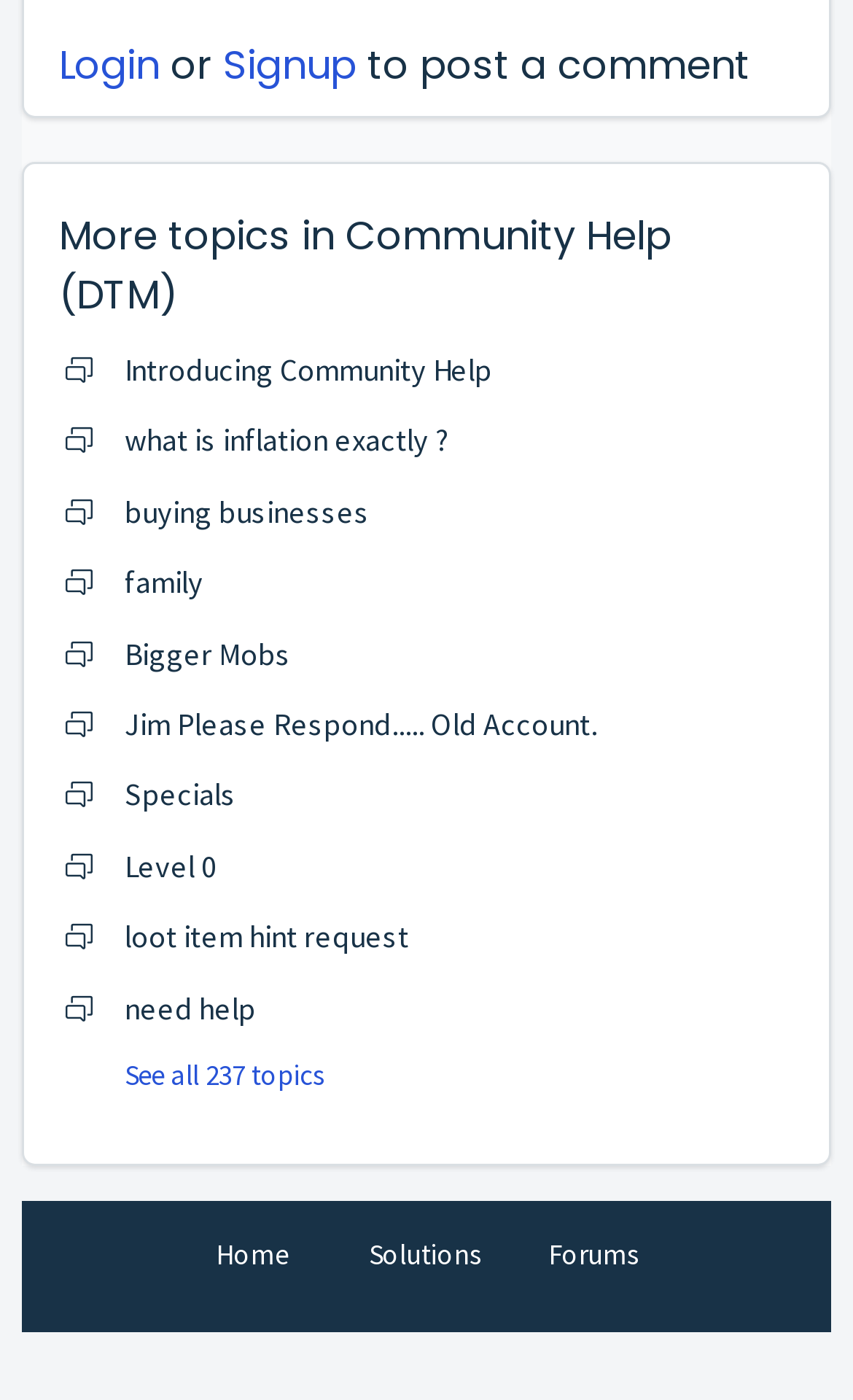Please indicate the bounding box coordinates of the element's region to be clicked to achieve the instruction: "Signup for an account". Provide the coordinates as four float numbers between 0 and 1, i.e., [left, top, right, bottom].

[0.262, 0.026, 0.418, 0.065]